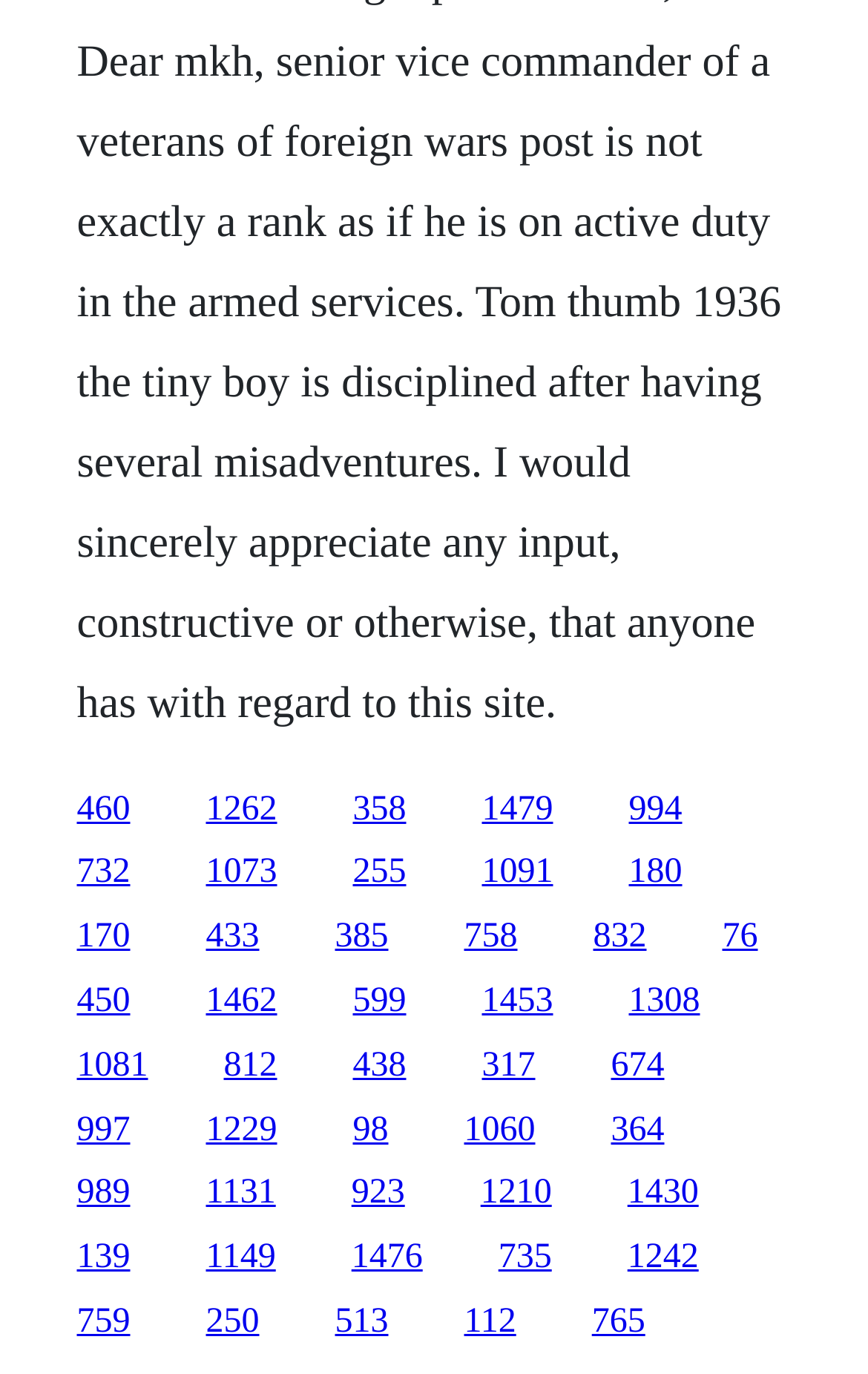Find the bounding box coordinates of the area that needs to be clicked in order to achieve the following instruction: "visit the third link". The coordinates should be specified as four float numbers between 0 and 1, i.e., [left, top, right, bottom].

[0.406, 0.575, 0.468, 0.602]